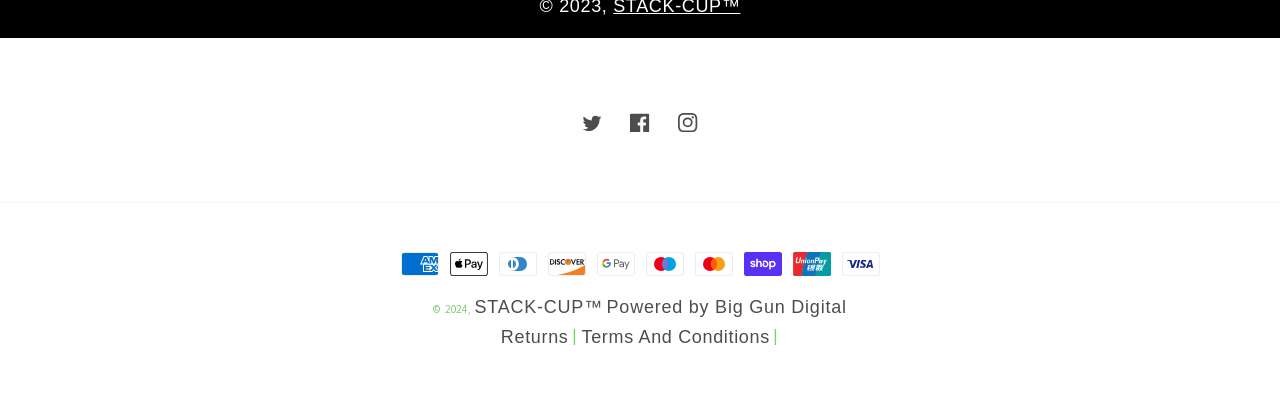Answer this question using a single word or a brief phrase:
What social media platforms are available?

Twitter, Facebook, Instagram